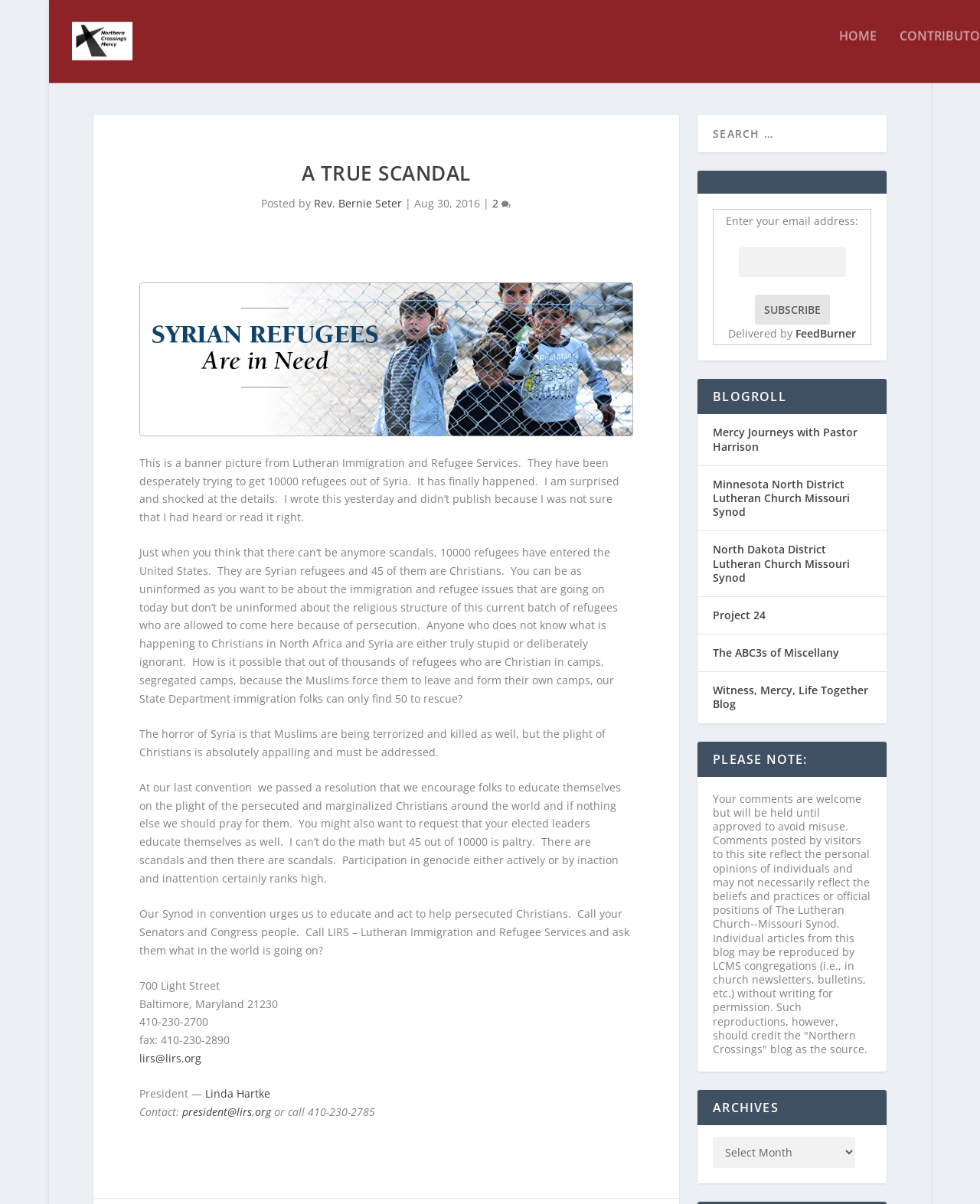Determine the coordinates of the bounding box for the clickable area needed to execute this instruction: "Contact the President of LIRS".

[0.209, 0.902, 0.275, 0.914]